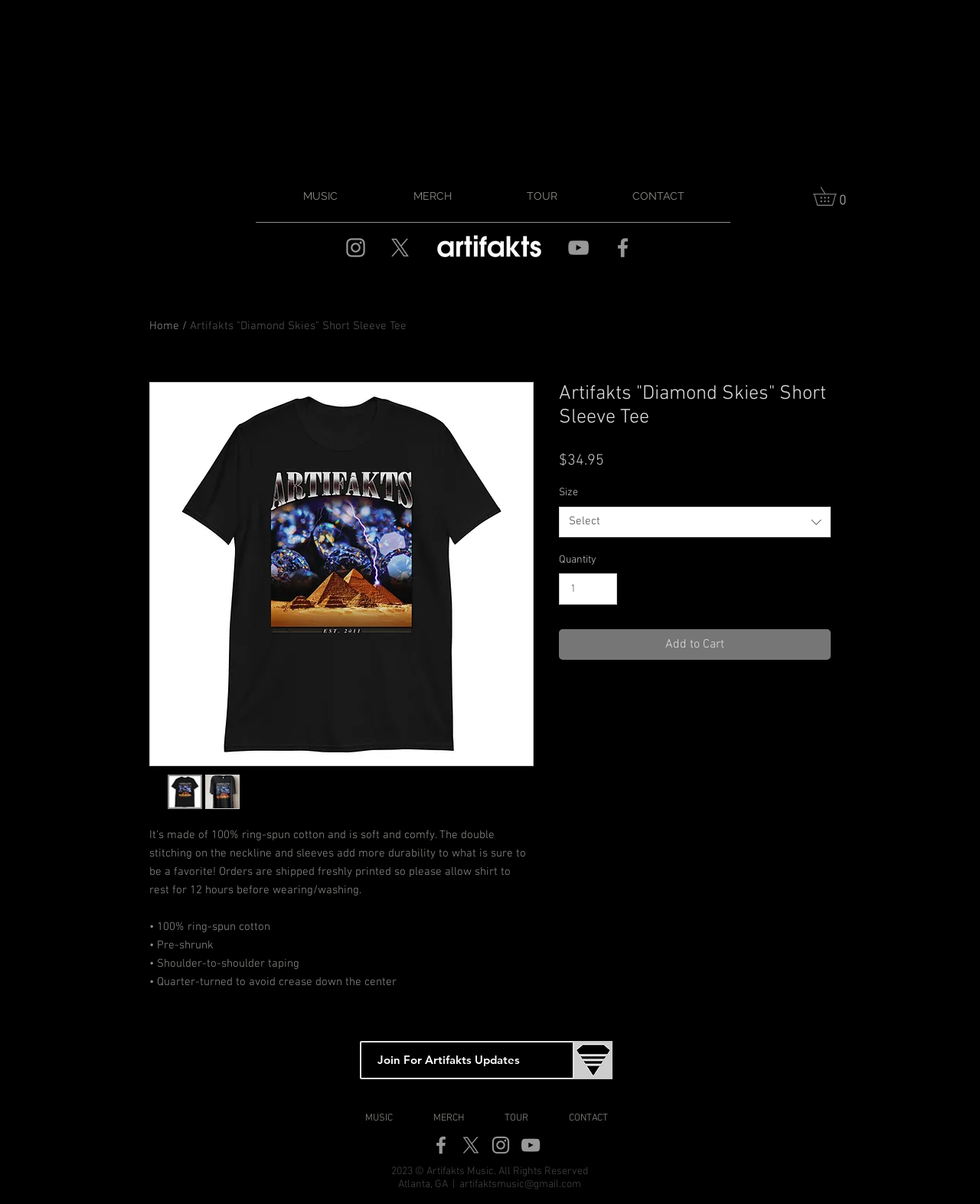What is the type of content that can be found in the 'MUSIC' section of the website?
Respond to the question with a single word or phrase according to the image.

Music-related content